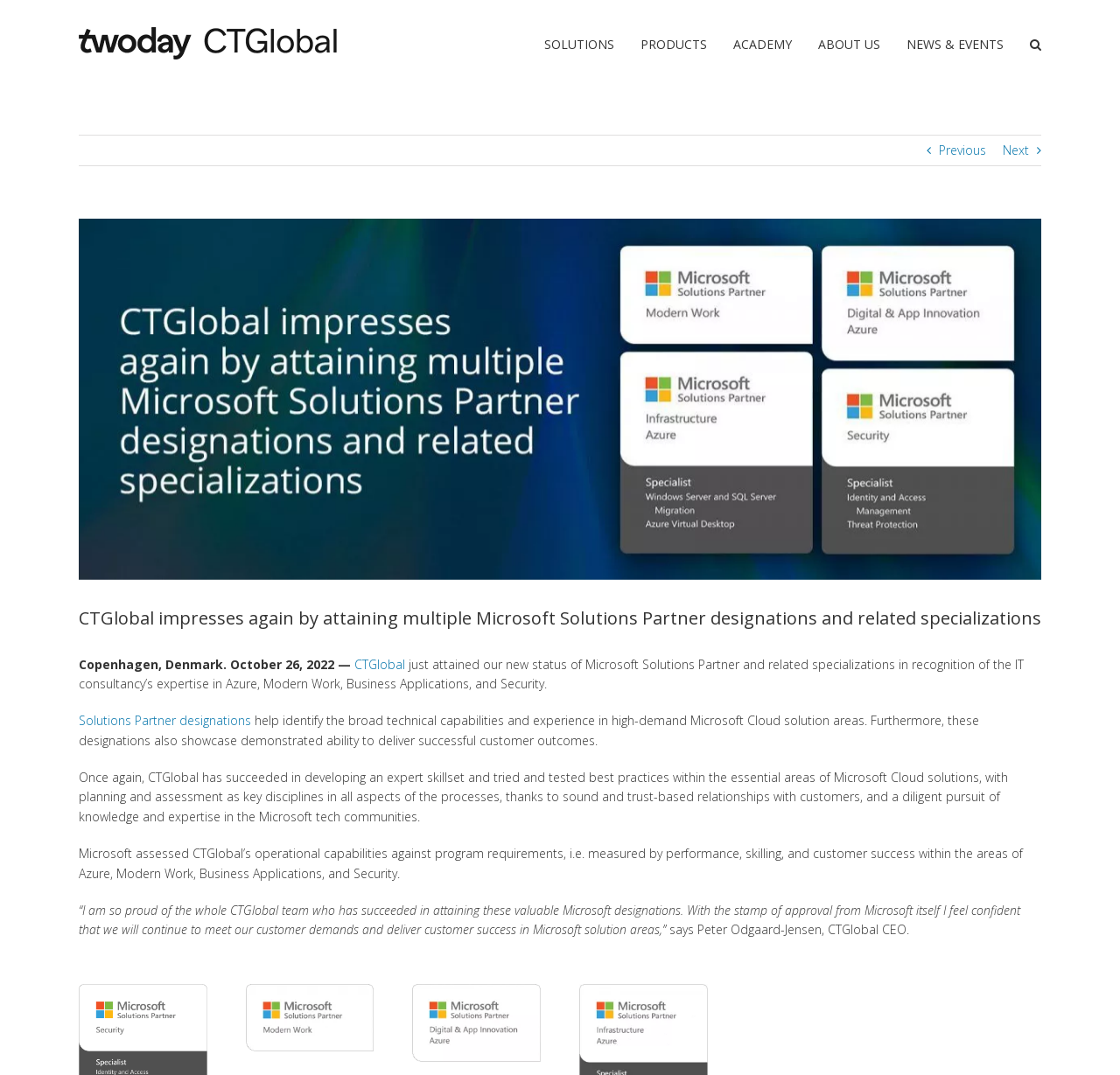Identify the bounding box coordinates of the section that should be clicked to achieve the task described: "Click the CTGlobal Logo".

[0.07, 0.025, 0.301, 0.055]